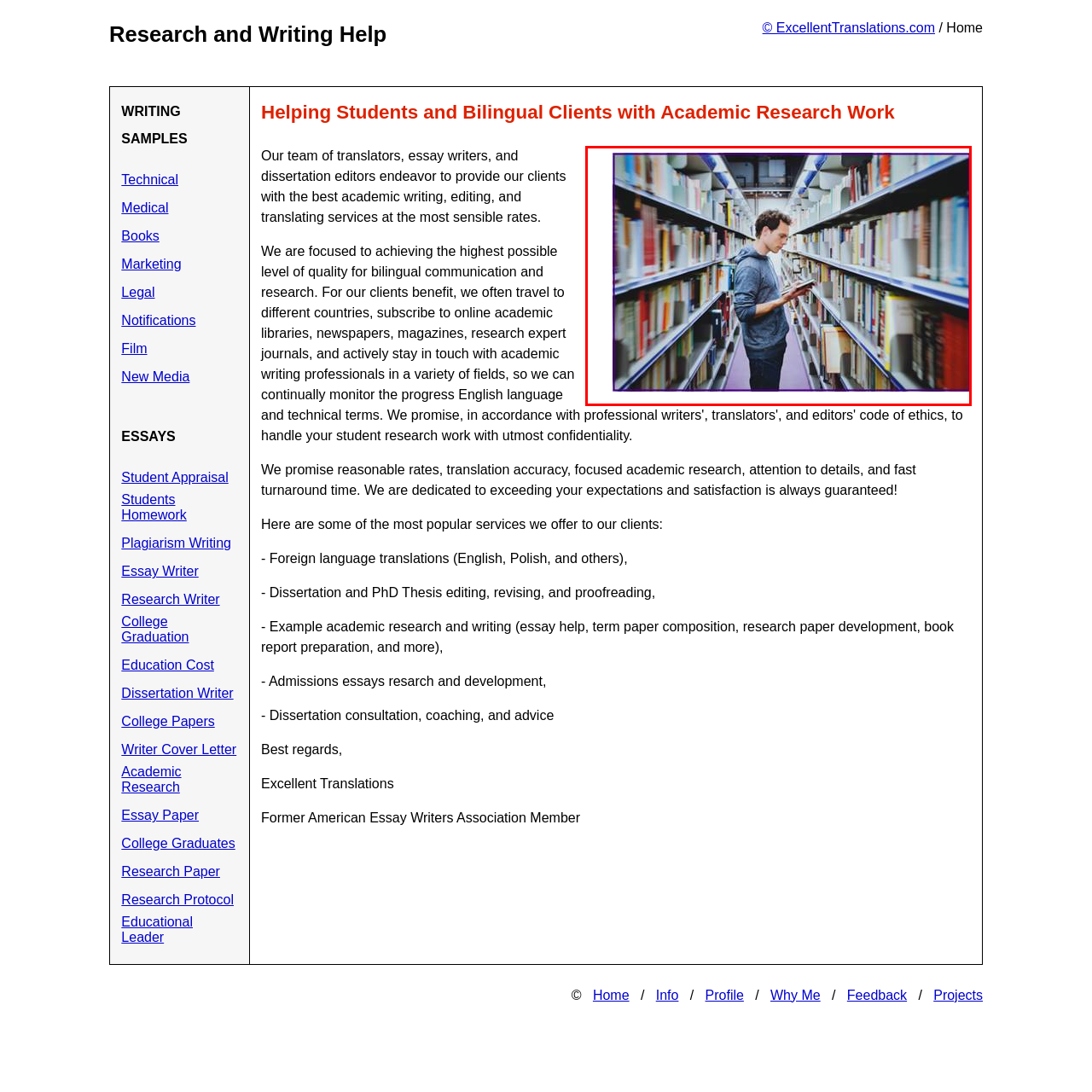Look at the section of the image marked by the red box and offer an in-depth answer to the next question considering the visual cues: What is the man holding?

In the image, the man is standing thoughtfully between the towering shelves filled with books, and he holds an open book in his hands, which indicates that he is engrossed in its content and is likely conducting research or studying.